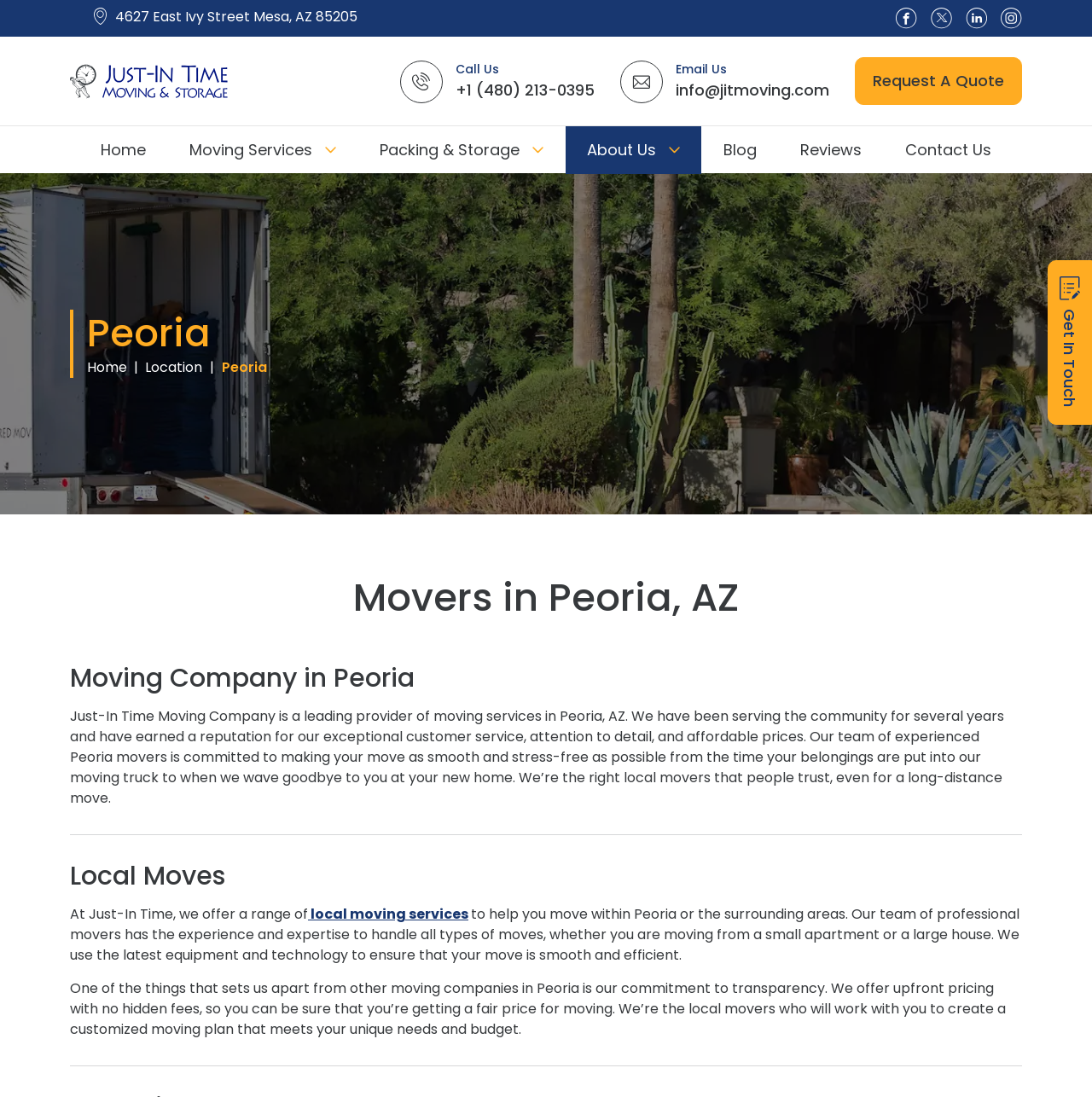Determine the heading of the webpage and extract its text content.

Movers in Peoria, AZ